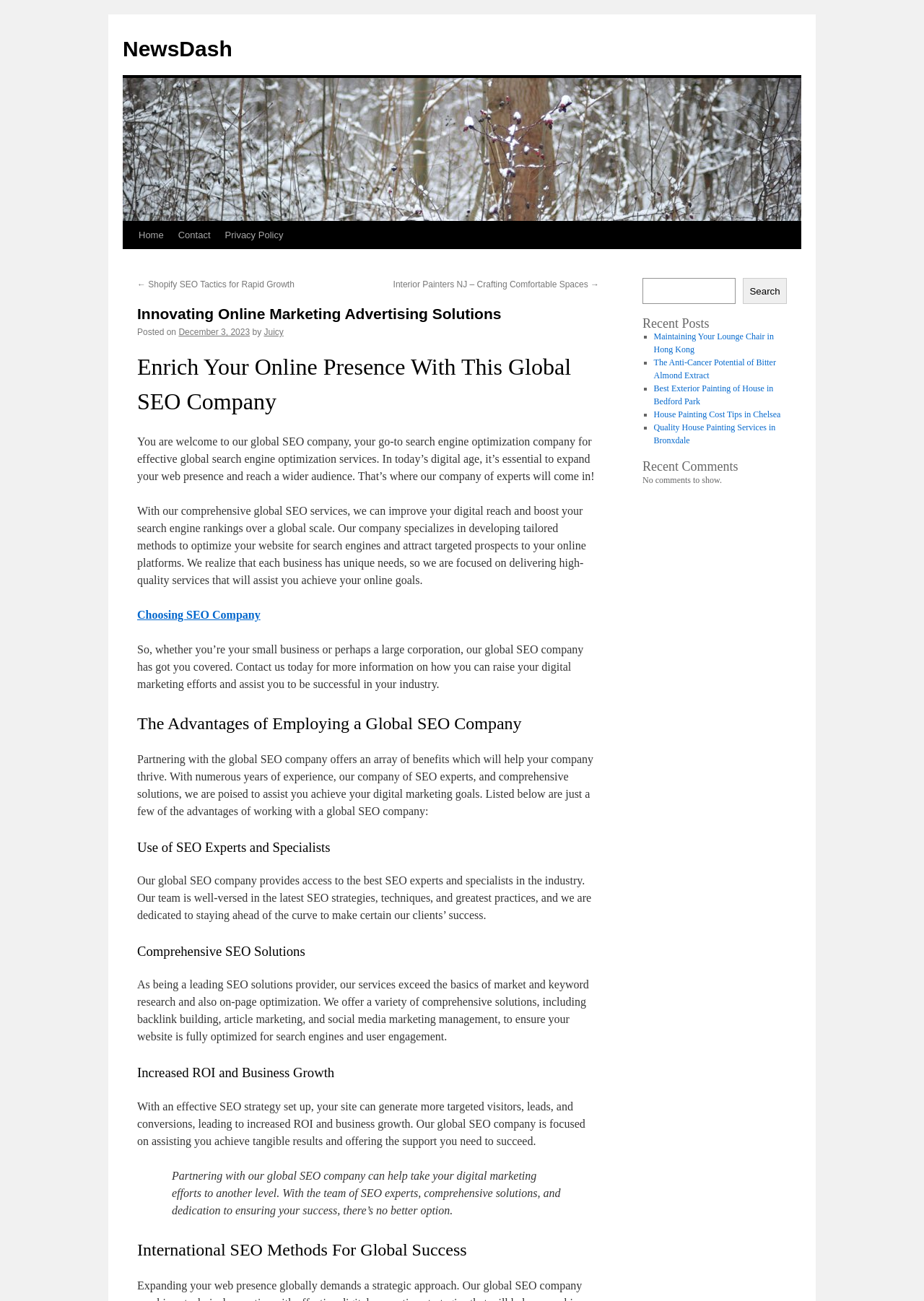Pinpoint the bounding box coordinates of the clickable area needed to execute the instruction: "Check the 'Recent Comments'". The coordinates should be specified as four float numbers between 0 and 1, i.e., [left, top, right, bottom].

[0.695, 0.353, 0.852, 0.363]